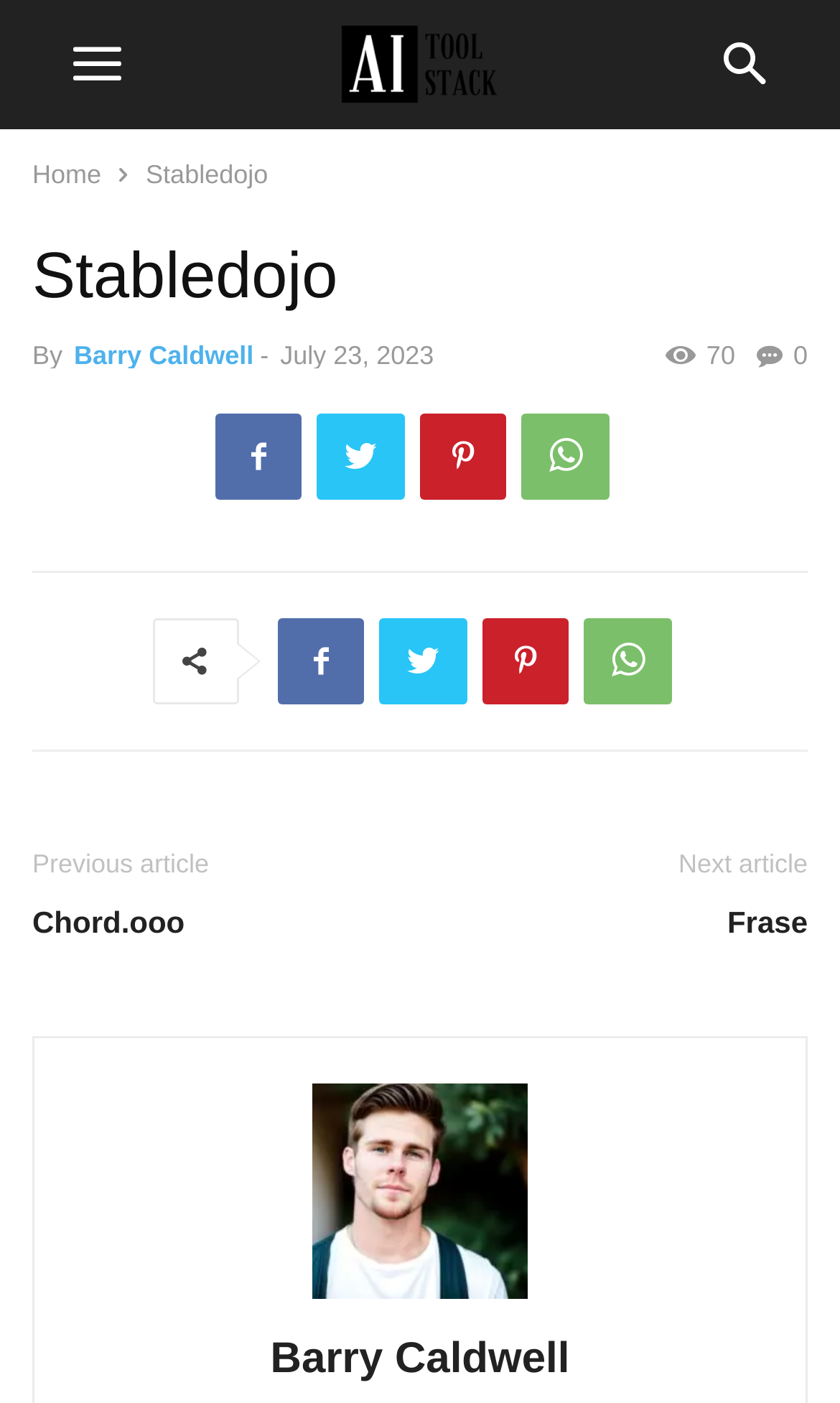What is the name of the previous article?
Carefully examine the image and provide a detailed answer to the question.

The name of the previous article can be found by looking at the link 'Previous article', which is followed by the link 'Chord.ooo'.